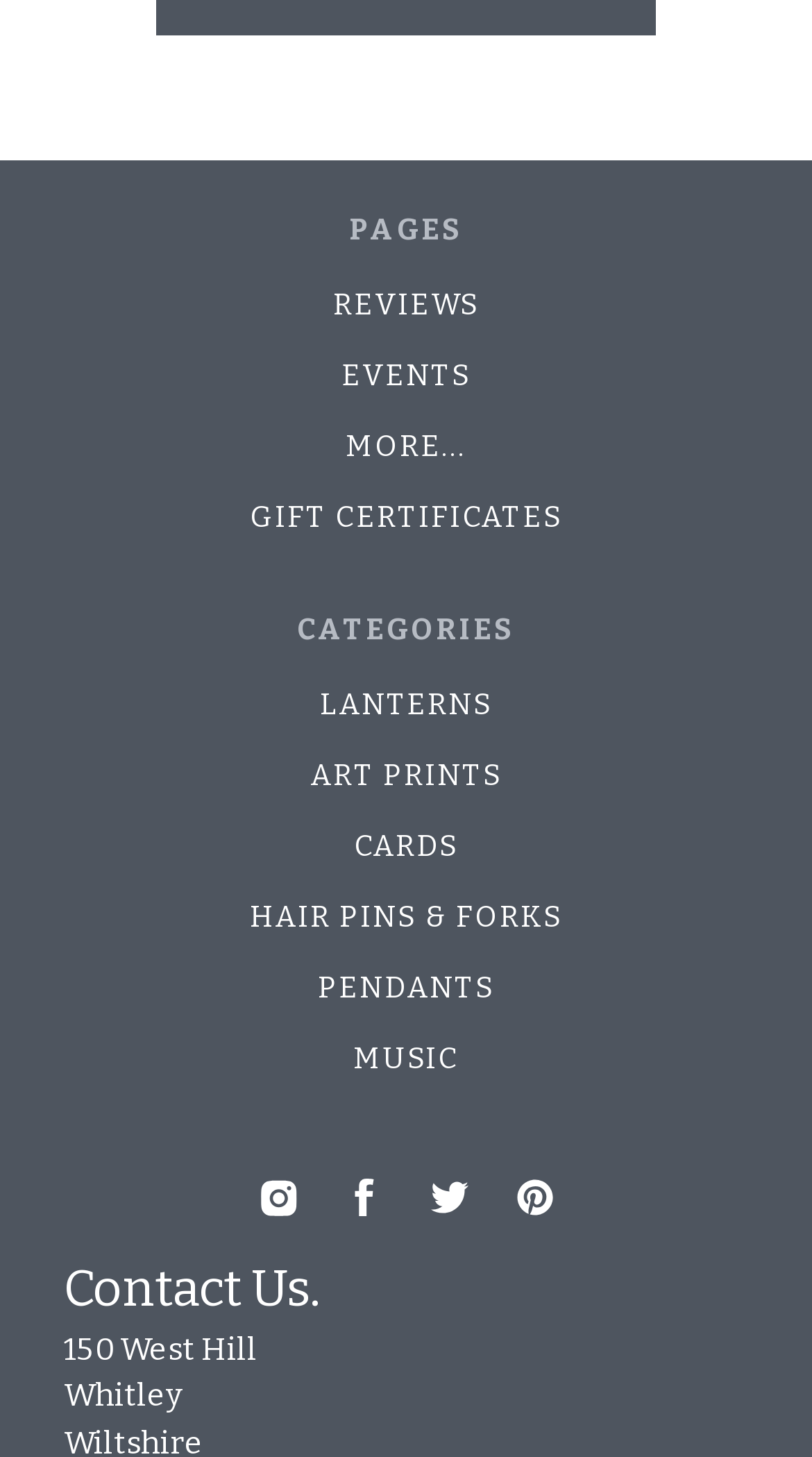Please answer the following query using a single word or phrase: 
How many social media icons are present?

4